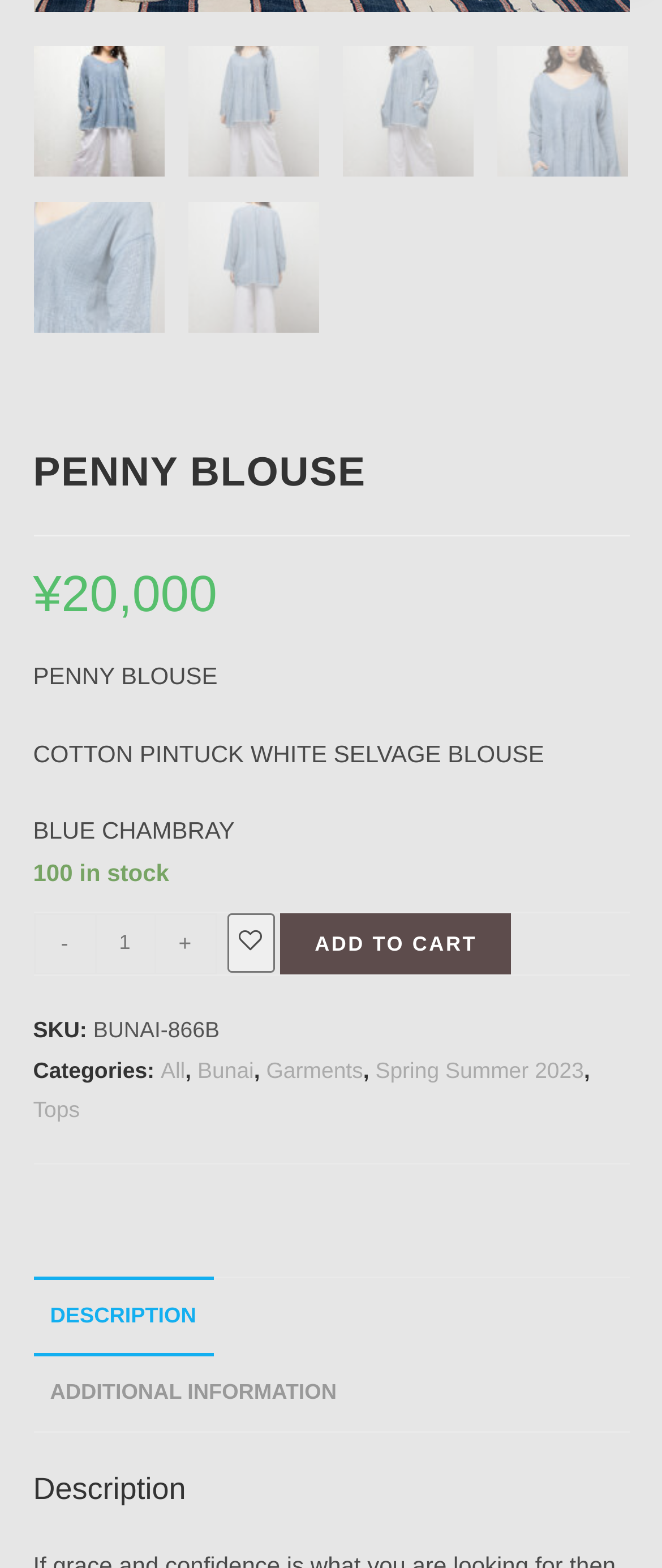Could you locate the bounding box coordinates for the section that should be clicked to accomplish this task: "View product description".

[0.05, 0.815, 0.322, 0.865]